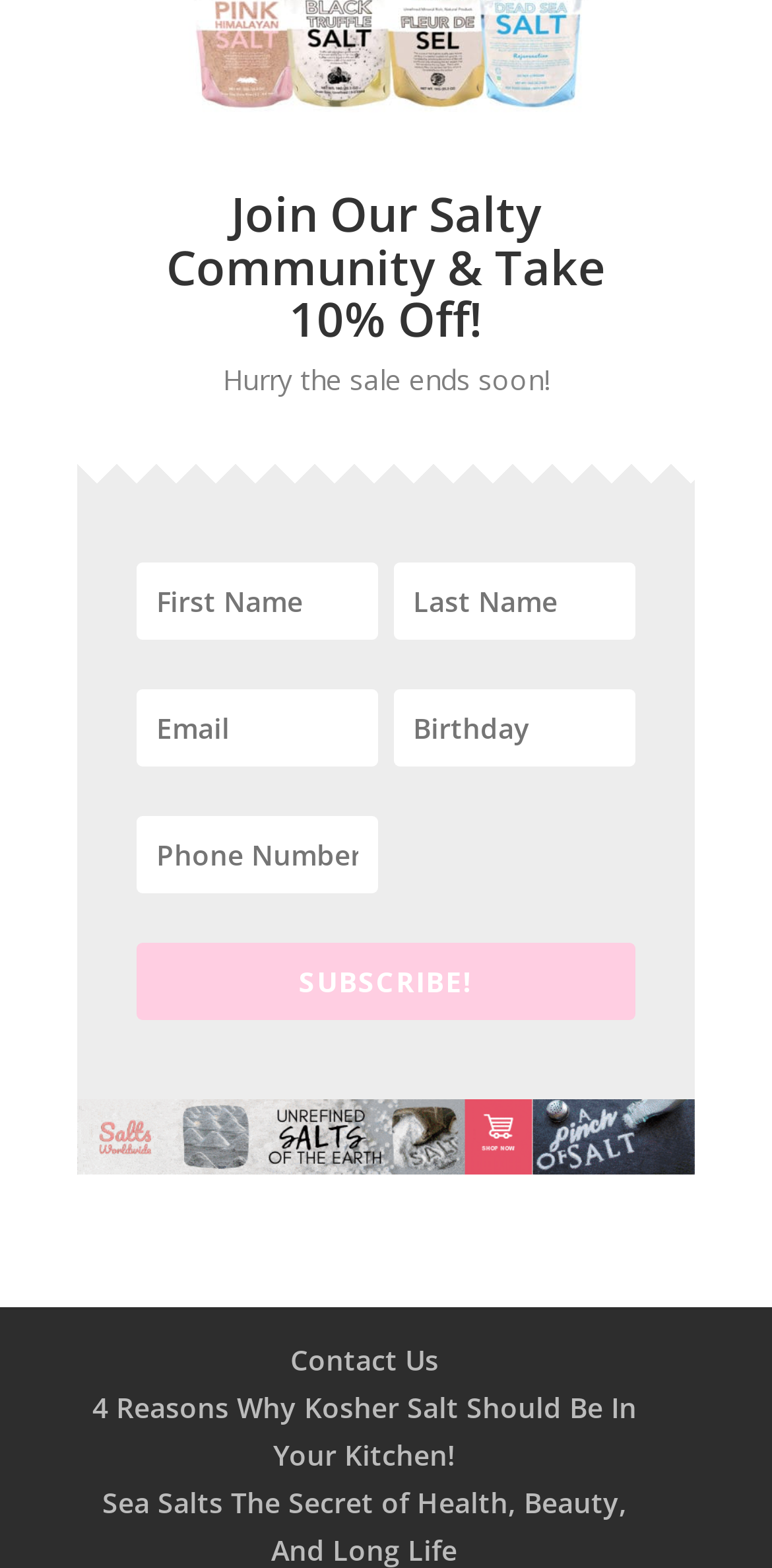Select the bounding box coordinates of the element I need to click to carry out the following instruction: "Read about 4 Reasons Why Kosher Salt Should Be In Your Kitchen!".

[0.119, 0.886, 0.824, 0.94]